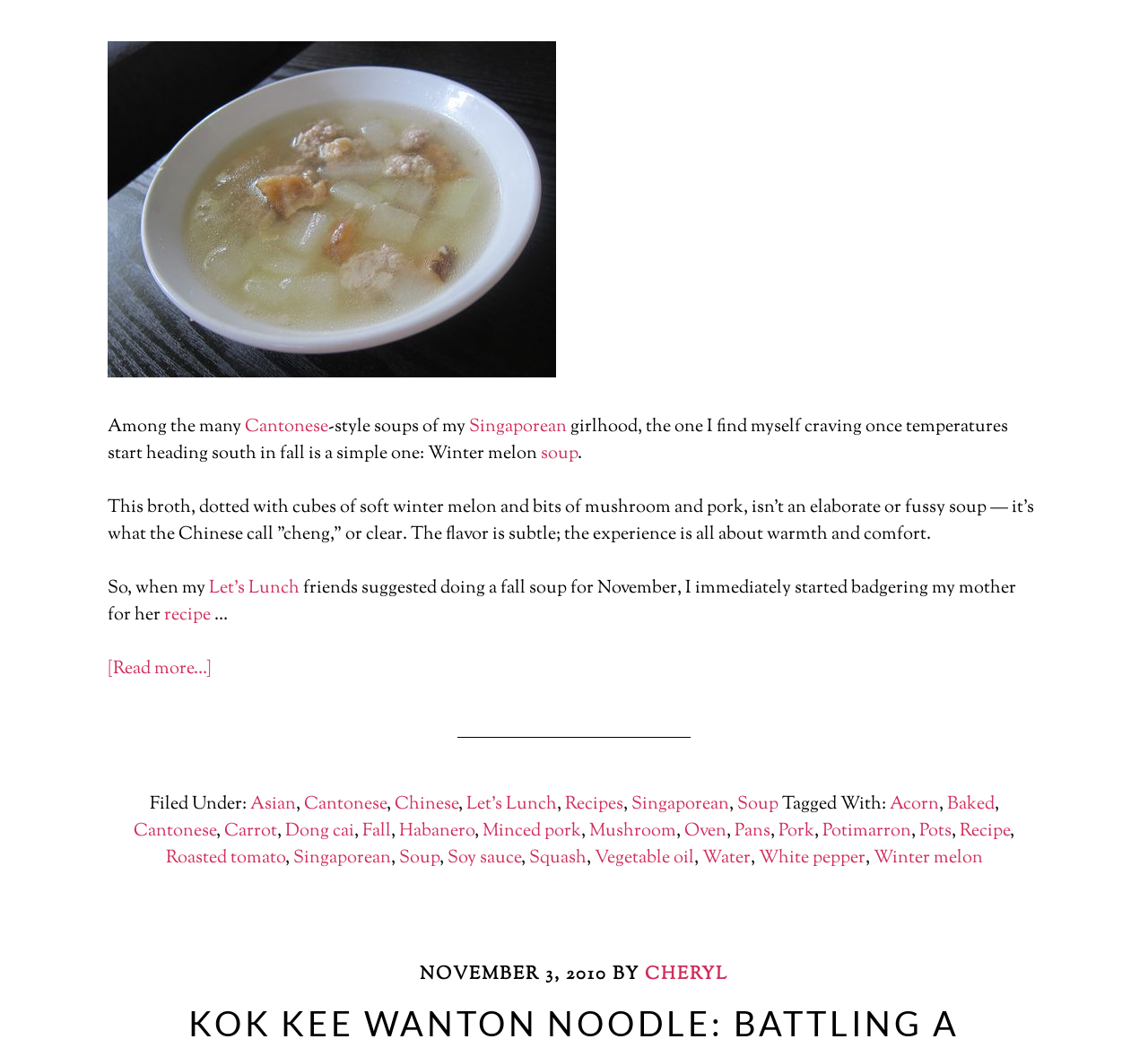What type of soup is described in the article?
Based on the image, give a one-word or short phrase answer.

Winter melon soup